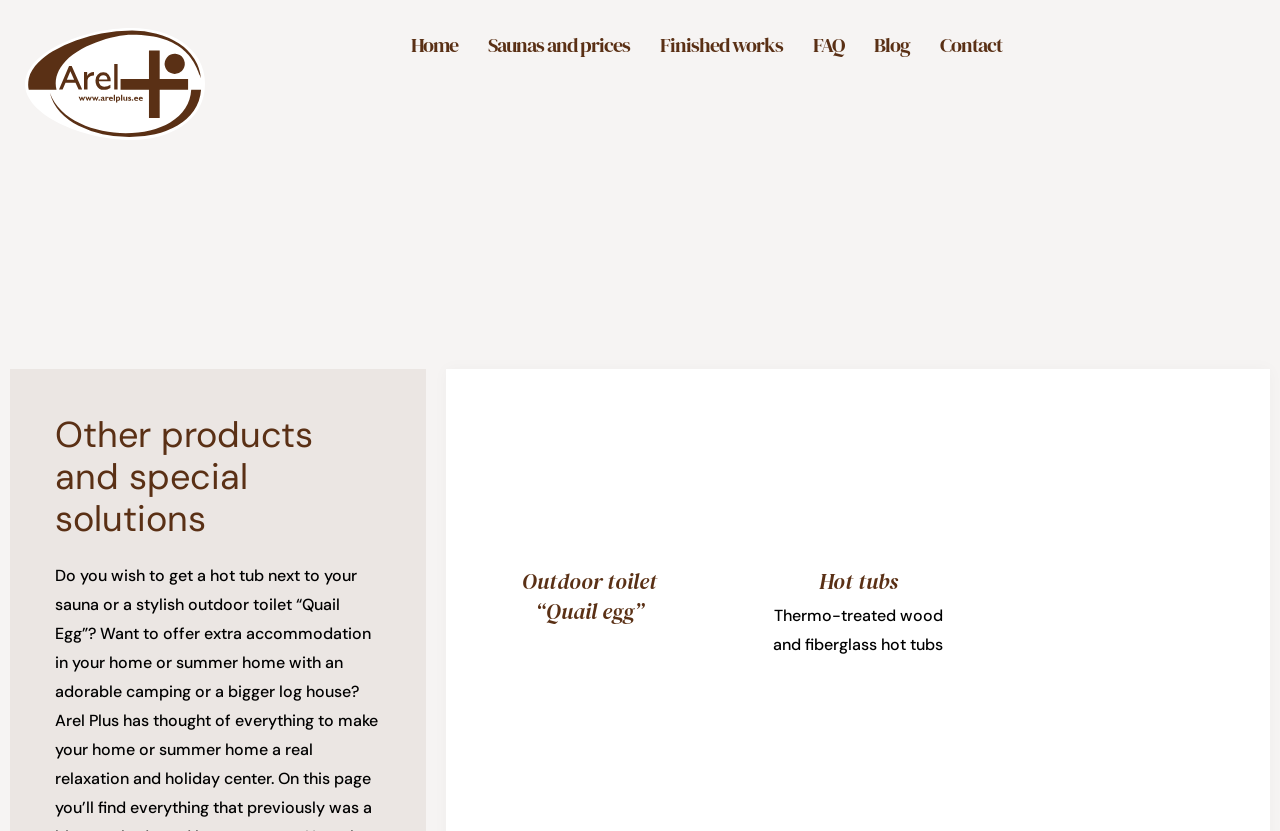Determine the bounding box coordinates of the UI element described by: "Saunas and prices".

[0.381, 0.026, 0.492, 0.082]